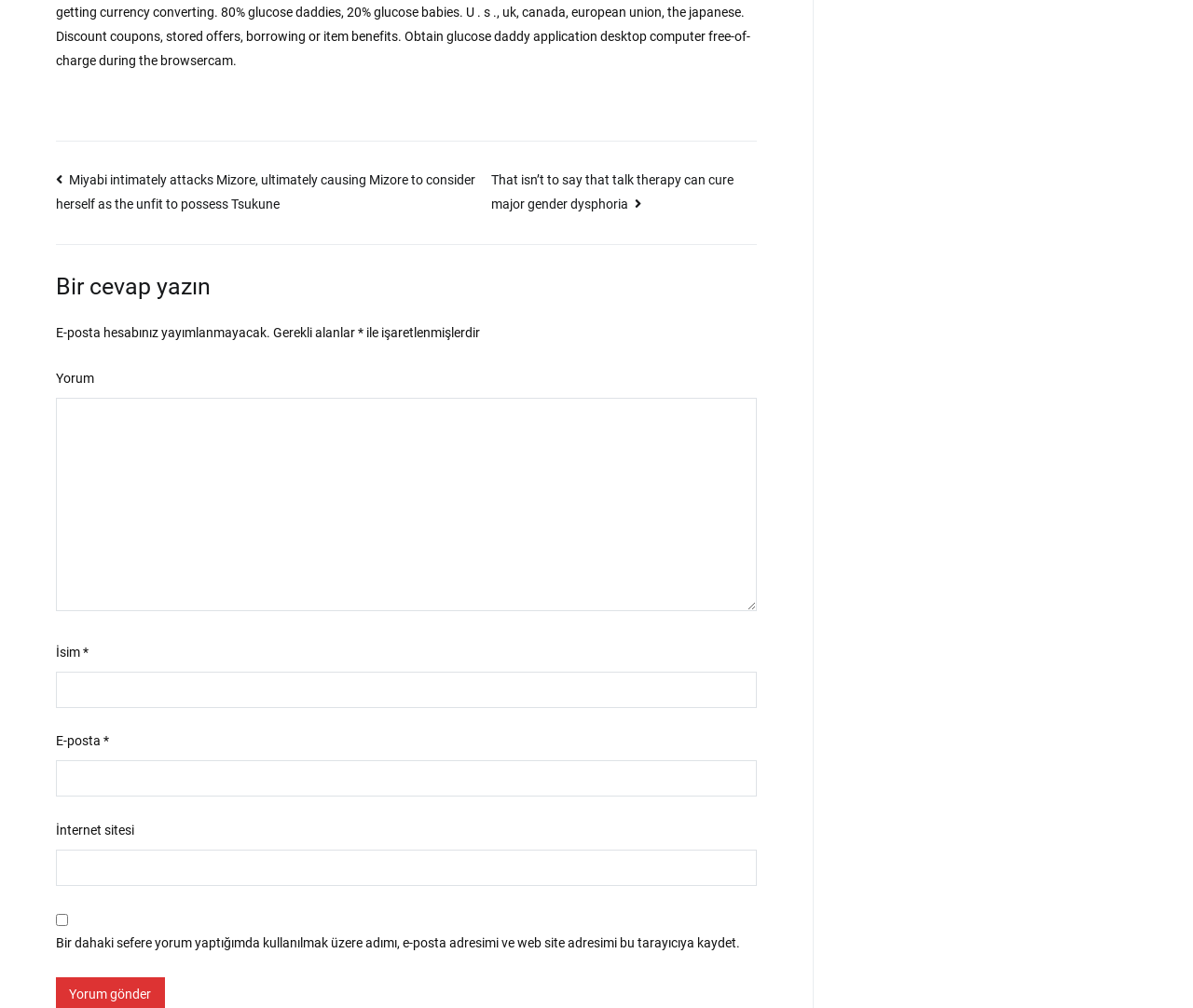Find and provide the bounding box coordinates for the UI element described with: "parent_node: E-posta * aria-describedby="email-notes" name="email"".

[0.047, 0.754, 0.634, 0.791]